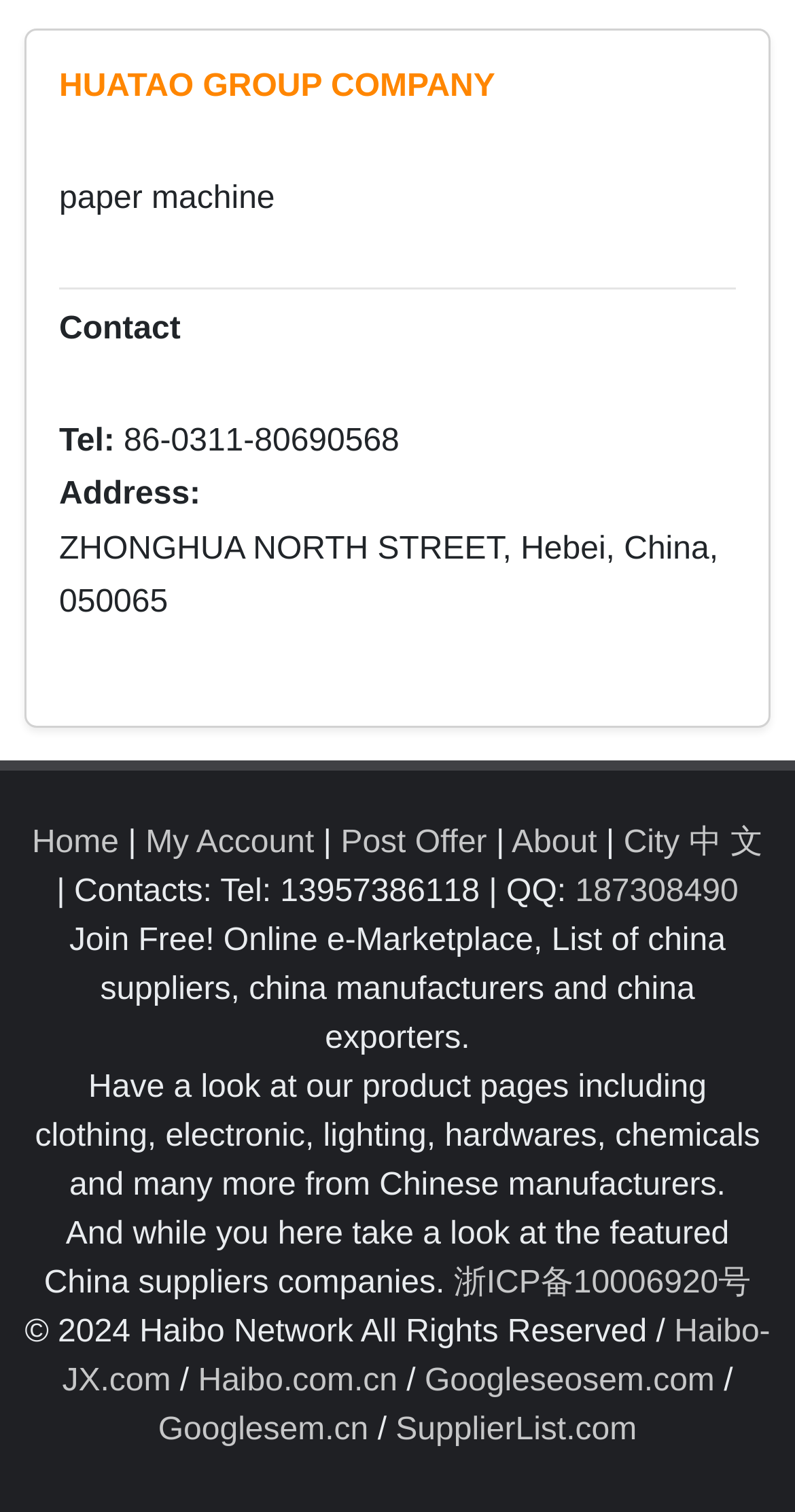Determine the coordinates of the bounding box that should be clicked to complete the instruction: "Click the '中 文' link". The coordinates should be represented by four float numbers between 0 and 1: [left, top, right, bottom].

[0.866, 0.545, 0.96, 0.568]